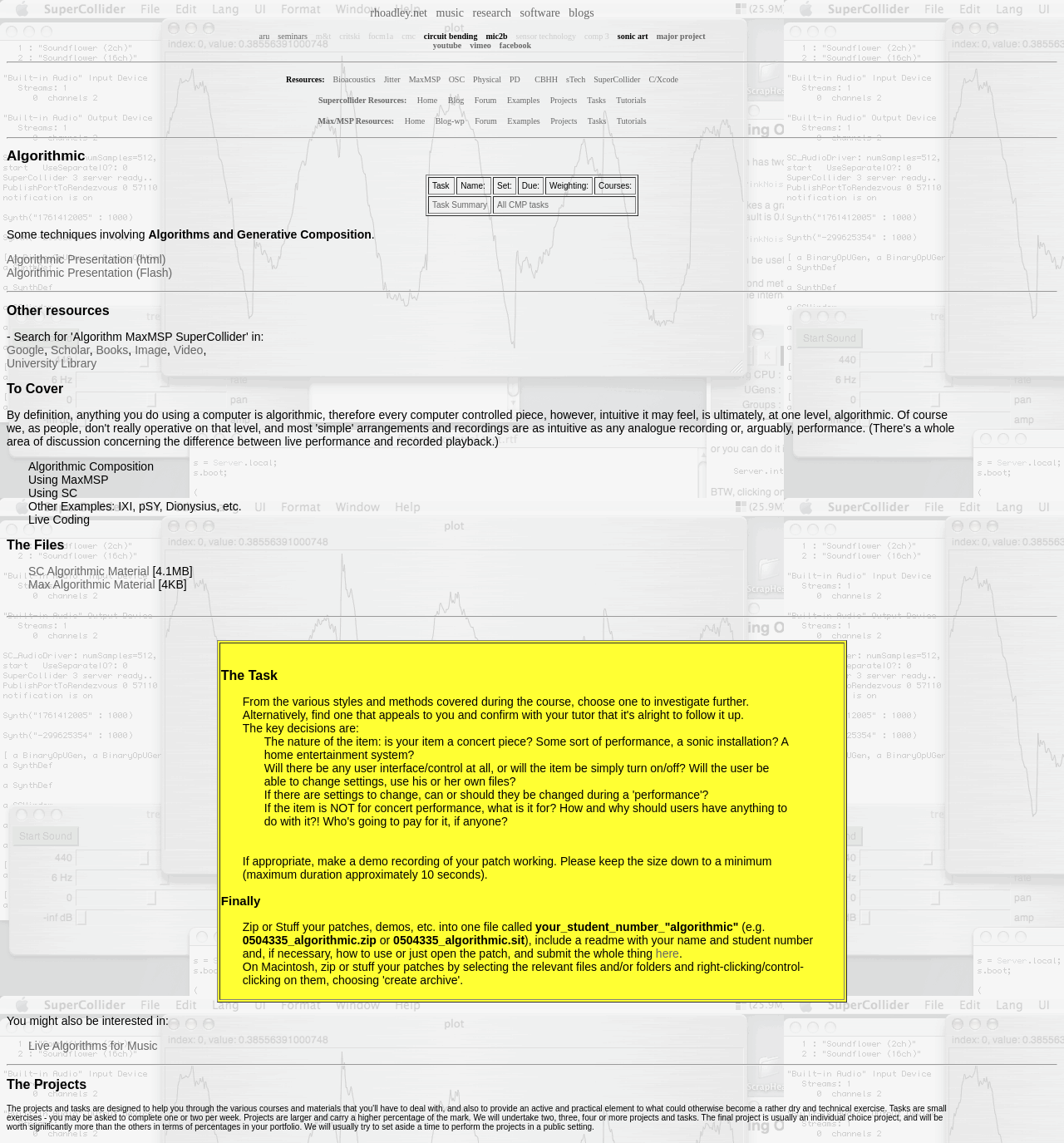Locate the bounding box coordinates for the element described below: "facebook". The coordinates must be four float values between 0 and 1, formatted as [left, top, right, bottom].

[0.469, 0.036, 0.499, 0.044]